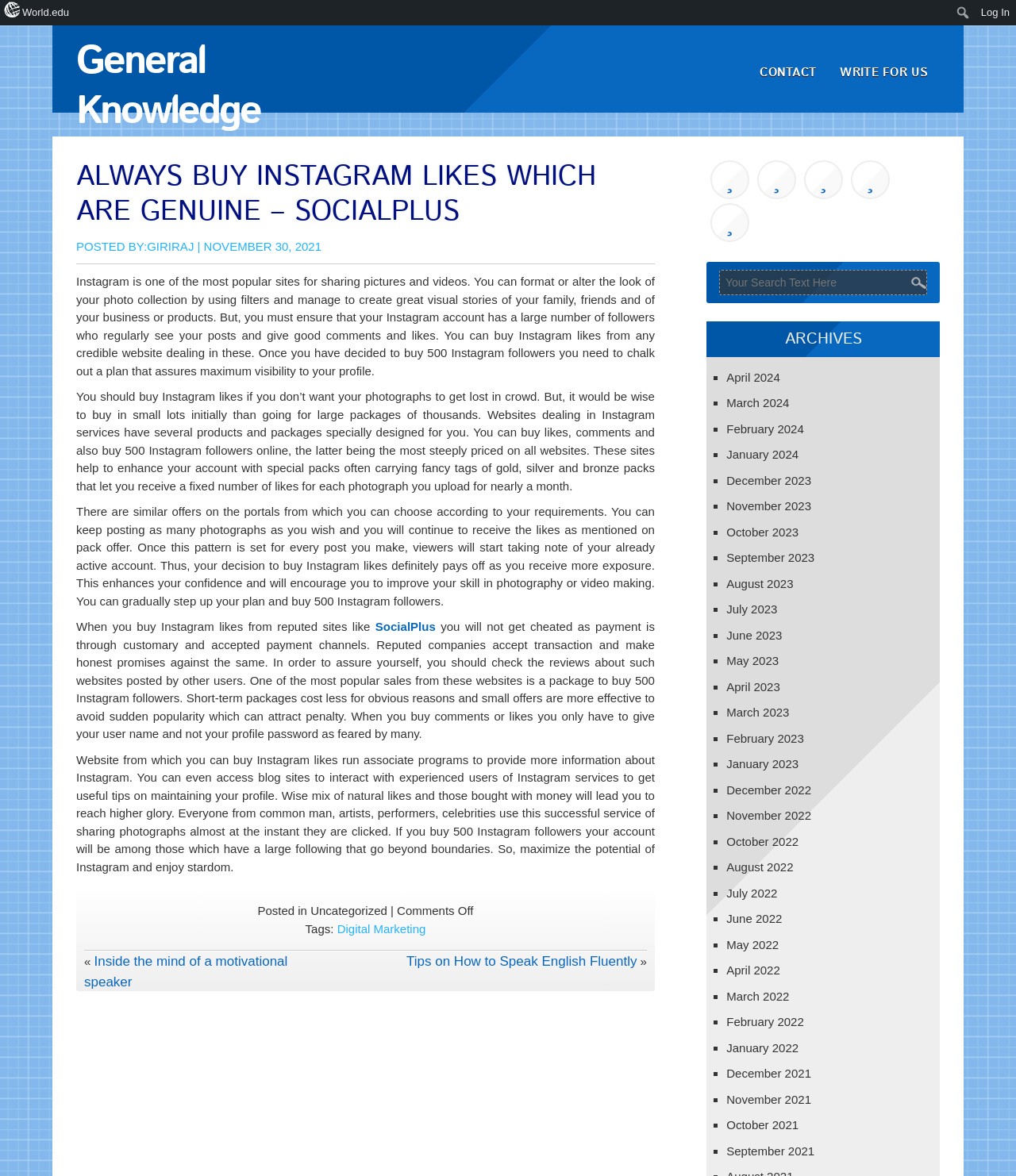What is the topic of the article?
Using the image as a reference, answer the question in detail.

The topic of the article can be determined by reading the content of the article, which discusses the importance of buying Instagram likes and how it can help increase visibility and engagement on the platform.